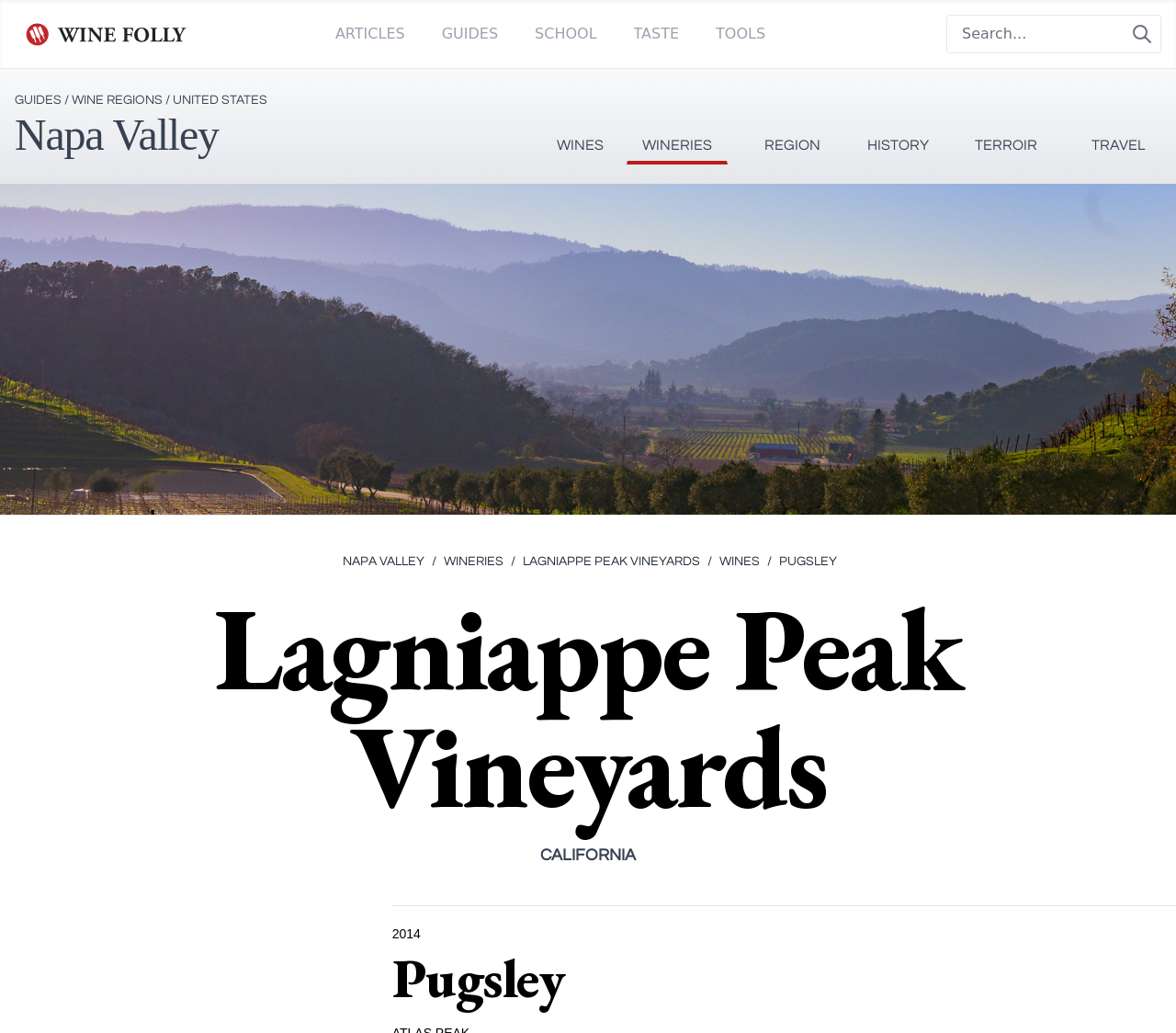For the given element description Napa Valley, determine the bounding box coordinates of the UI element. The coordinates should follow the format (top-left x, top-left y, bottom-right x, bottom-right y) and be within the range of 0 to 1.

[0.291, 0.535, 0.361, 0.552]